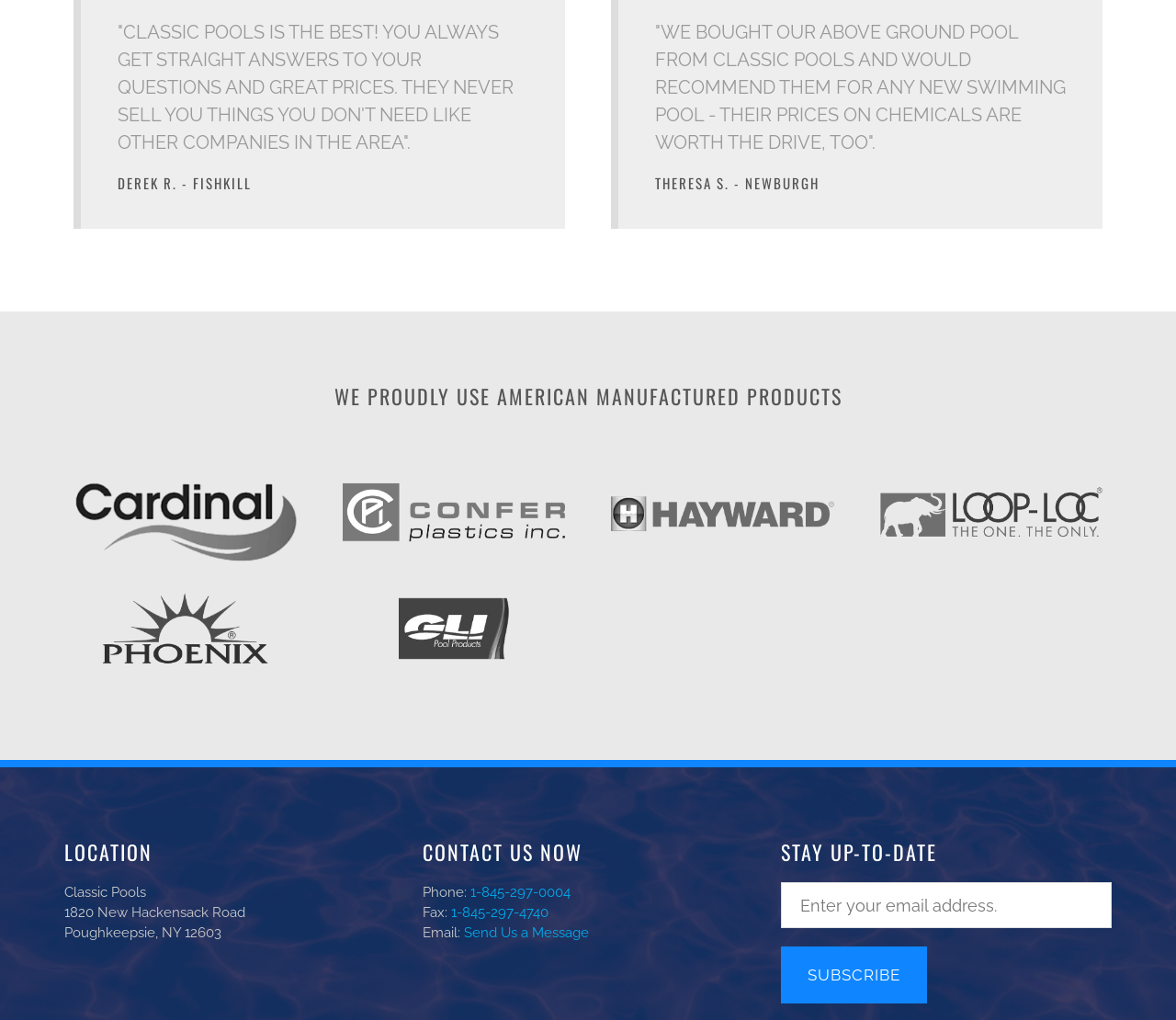Provide a thorough and detailed response to the question by examining the image: 
What is the phone number to contact?

I found the phone number in the CONTACT US NOW section of the webpage, specifically in the link element with the text '1-845-297-0004'.